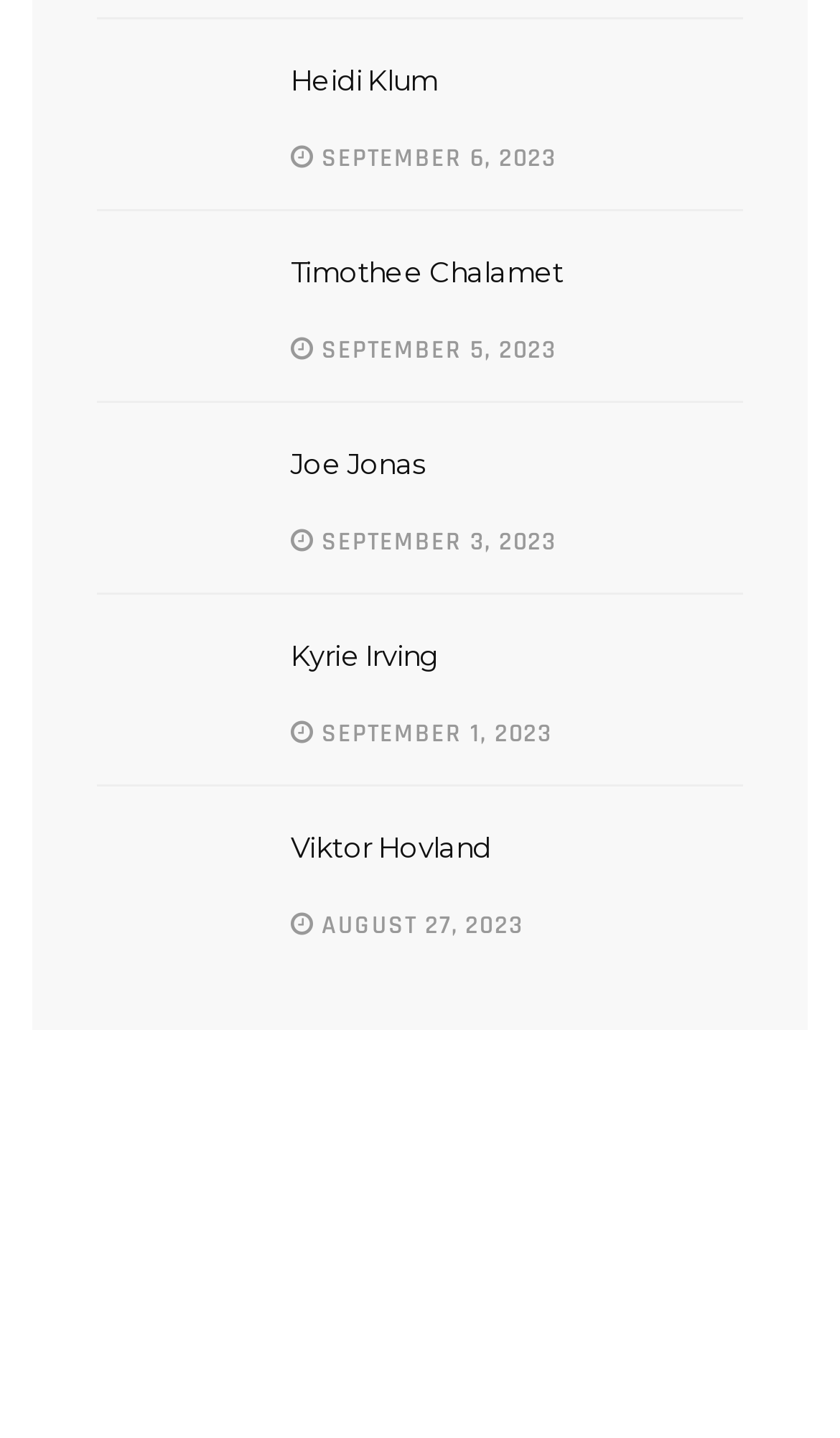Using the provided element description "September 6, 2023", determine the bounding box coordinates of the UI element.

[0.346, 0.099, 0.662, 0.121]